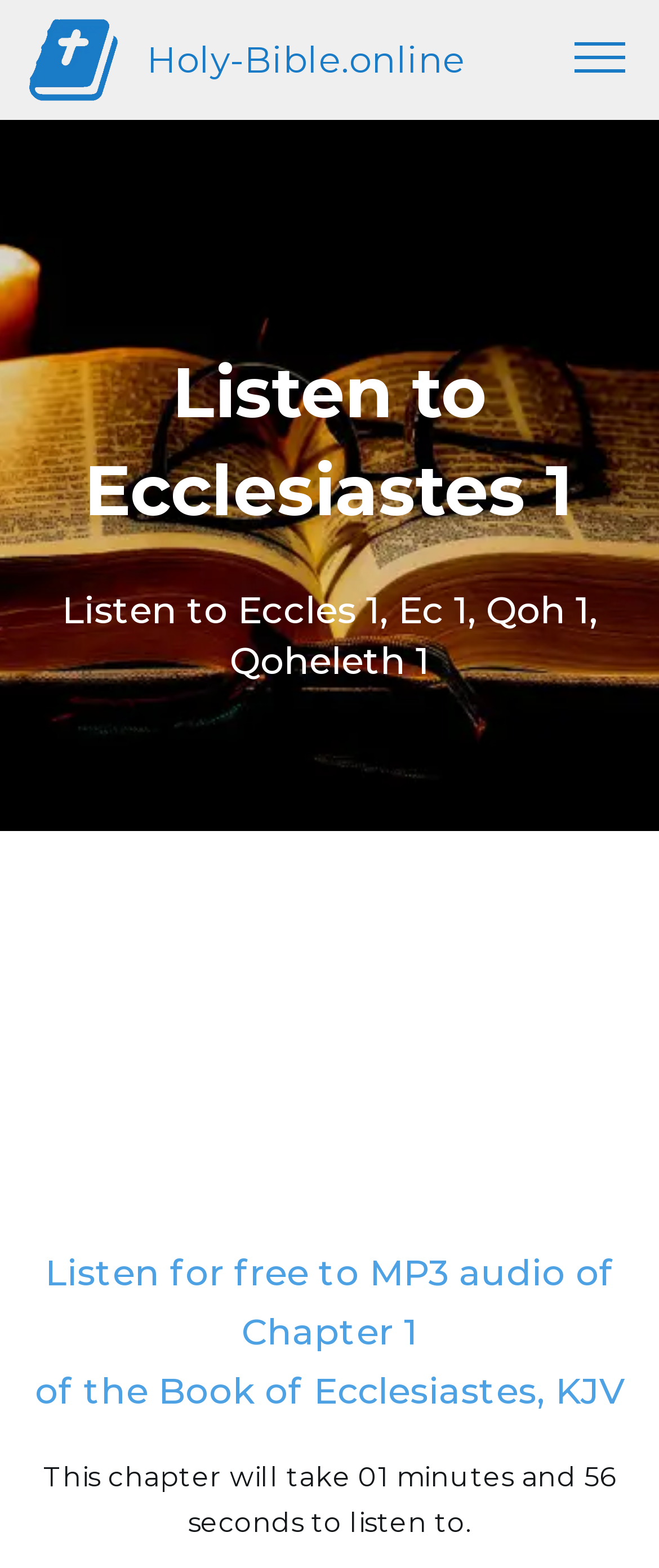Given the webpage screenshot, identify the bounding box of the UI element that matches this description: "parent_node: Holy-Bible.online".

[0.872, 0.027, 0.949, 0.051]